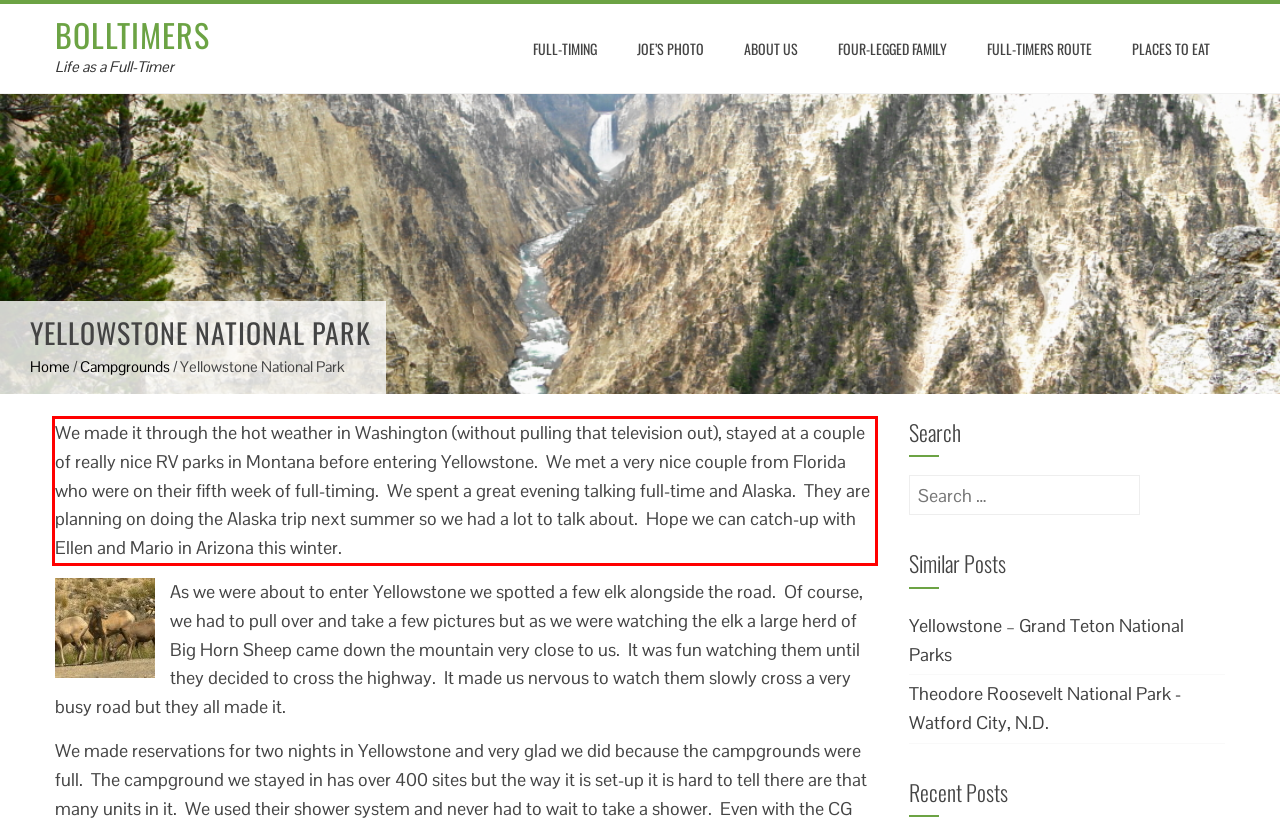Look at the provided screenshot of the webpage and perform OCR on the text within the red bounding box.

We made it through the hot weather in Washington (without pulling that television out), stayed at a couple of really nice RV parks in Montana before entering Yellowstone. We met a very nice couple from Florida who were on their fifth week of full-timing. We spent a great evening talking full-time and Alaska. They are planning on doing the Alaska trip next summer so we had a lot to talk about. Hope we can catch-up with Ellen and Mario in Arizona this winter.